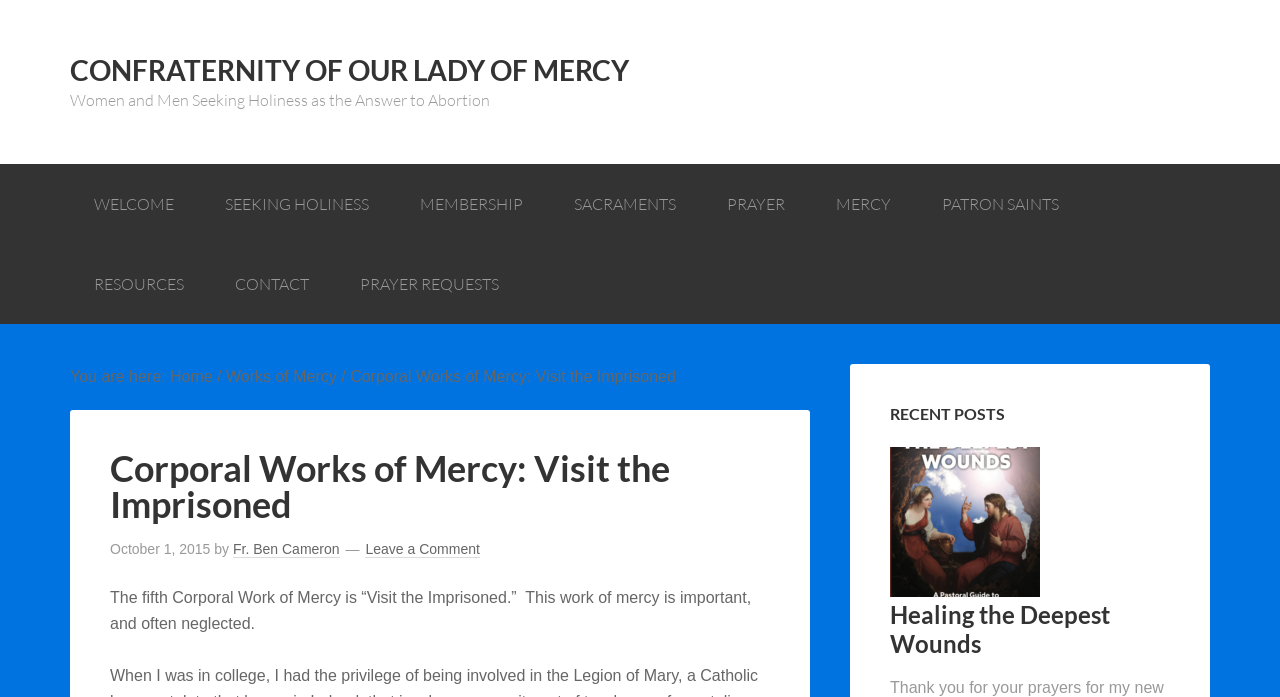What is the category of the recent post 'Healing the Deepest Wounds'?
Refer to the image and answer the question using a single word or phrase.

RECENT POSTS